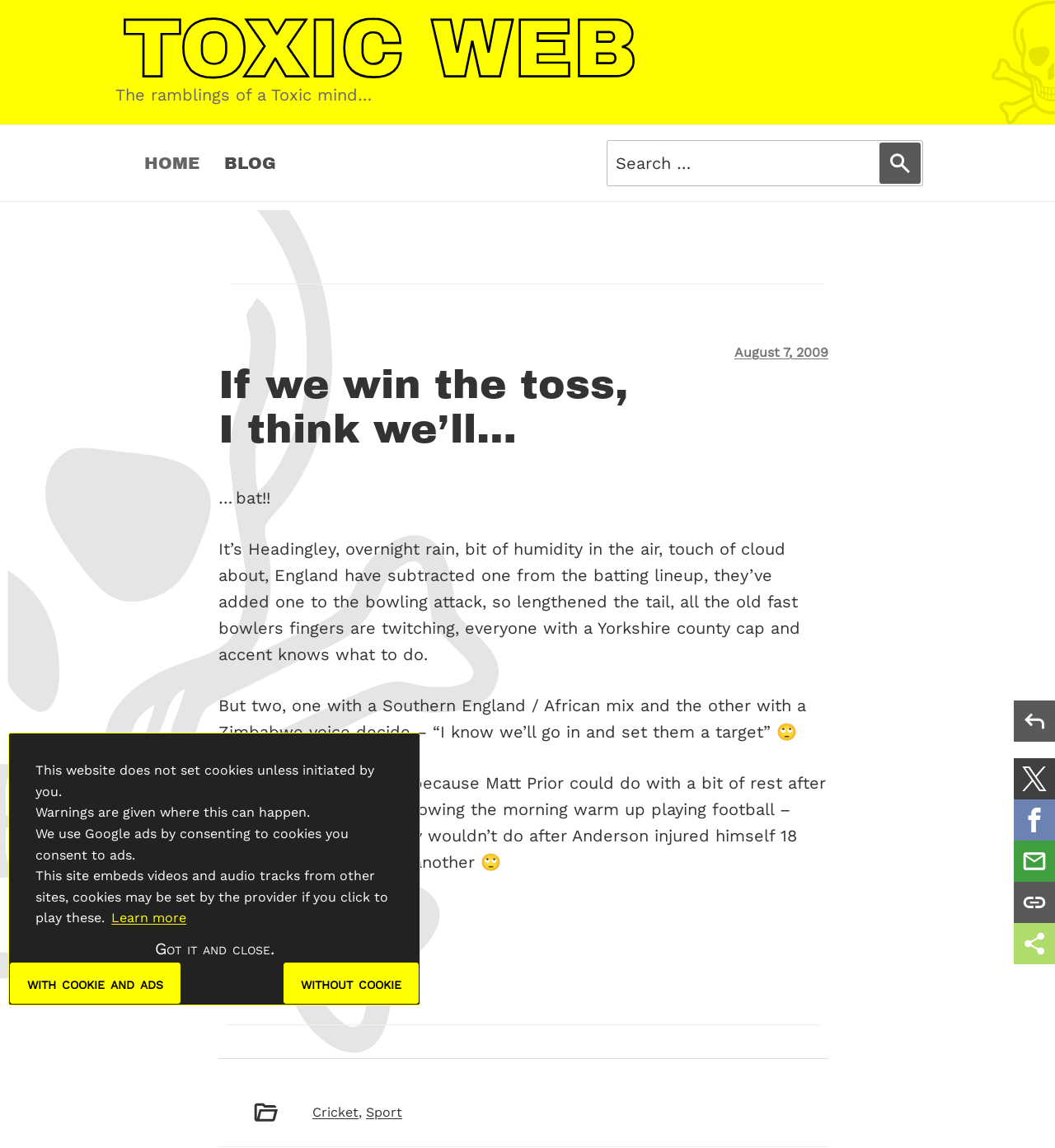Please answer the following query using a single word or phrase: 
How many social media sharing options are available?

4